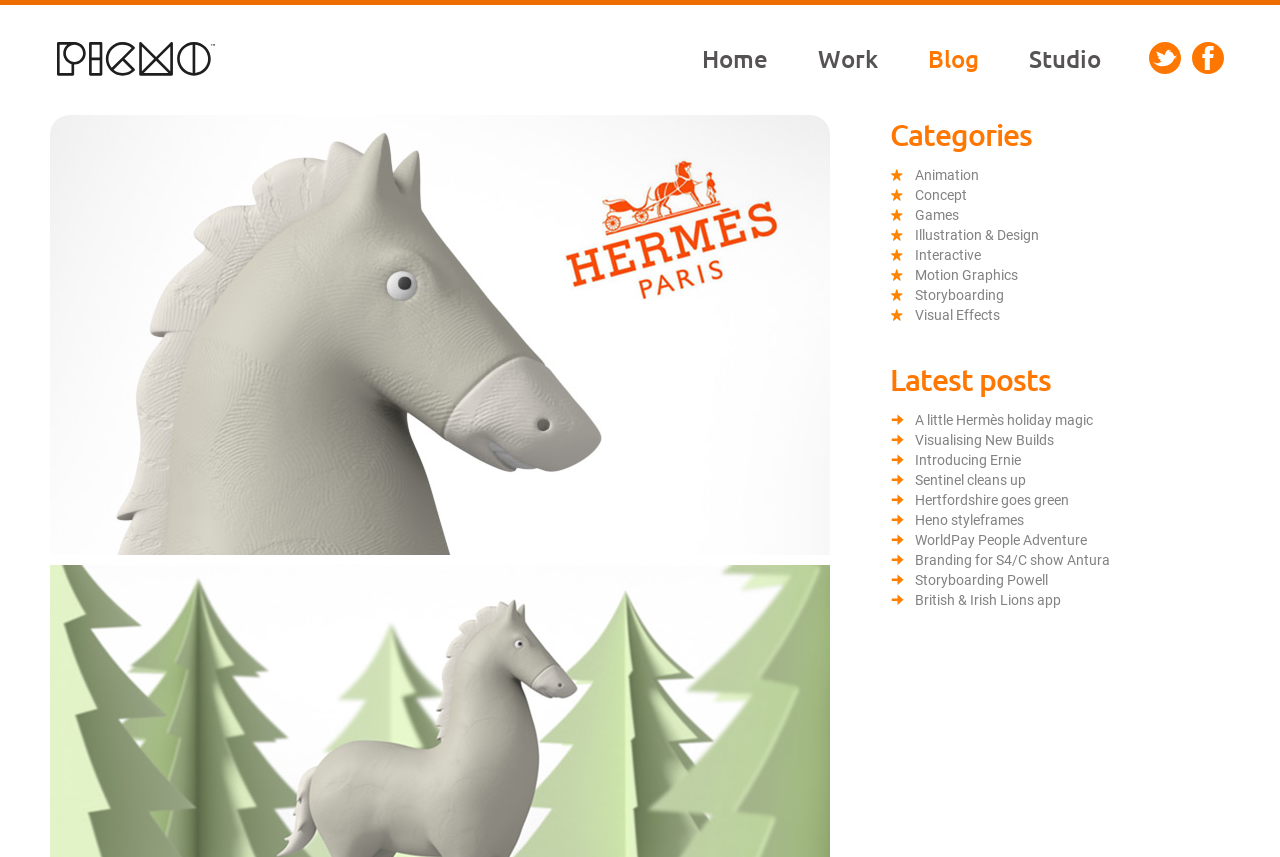Explain the webpage's design and content in an elaborate manner.

The webpage is a blog titled "Picmo - Blog" with a focus on art, design, animation, visual effects, and general production notes. At the top left, there is a link to "Picmo" with a heading of the same name. Next to it, there is a link to "Navigation". 

On the top right, there are five links: "Home", "Work", "Blog", "Studio", and two empty links. Below these links, there is a heading "Categories" followed by eight links to different categories, including "Animation", "Concept", "Games", and others. 

Further down, there is a heading "Latest posts" followed by ten links to individual blog posts, each with a descriptive title, such as "A little Hermès holiday magic", "Visualising New Builds", and "Storyboarding Powell". These links are arranged in a vertical column, taking up most of the page's content area.